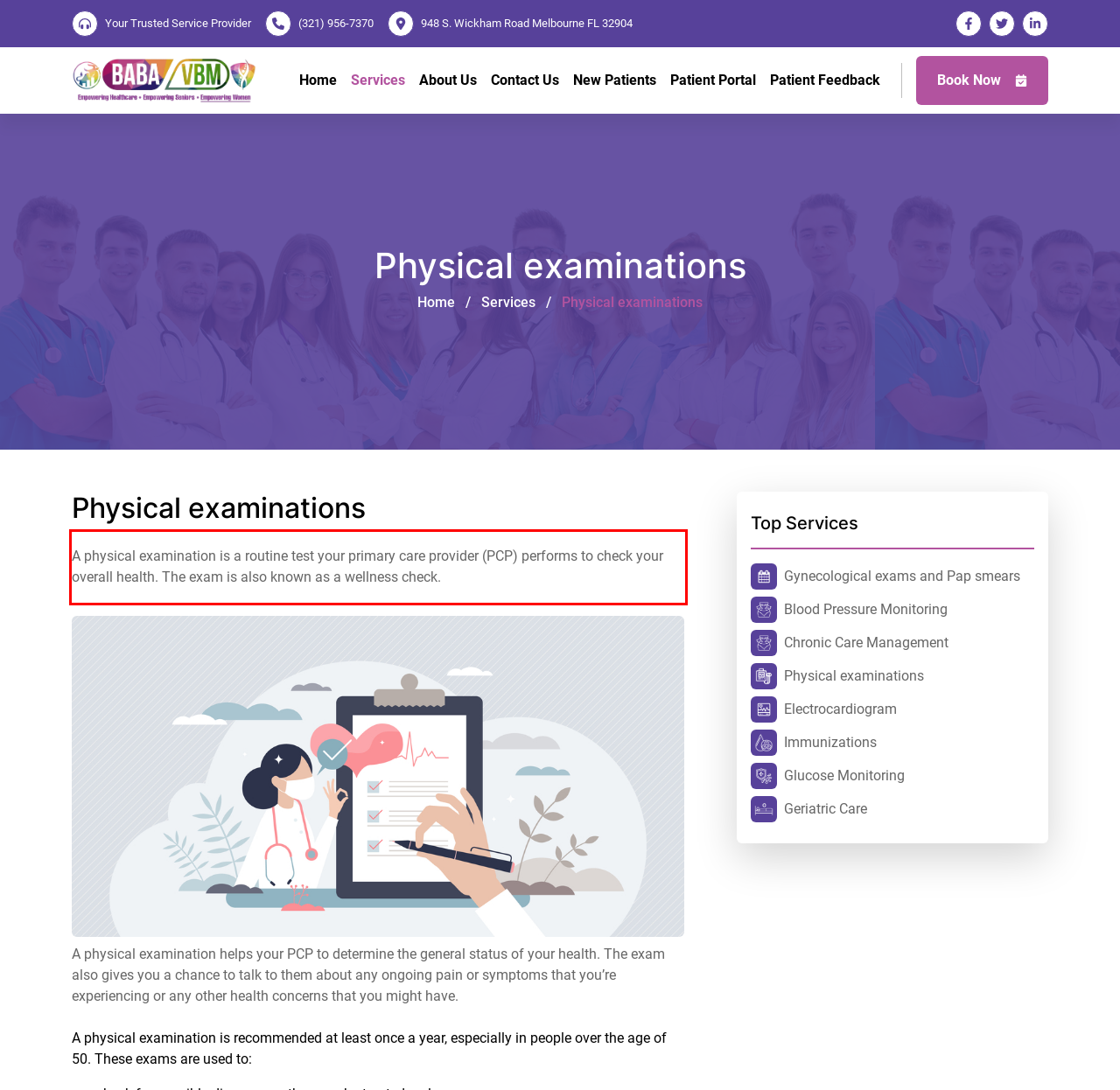Within the screenshot of a webpage, identify the red bounding box and perform OCR to capture the text content it contains.

A physical examination is a routine test your primary care provider (PCP) performs to check your overall health. The exam is also known as a wellness check.